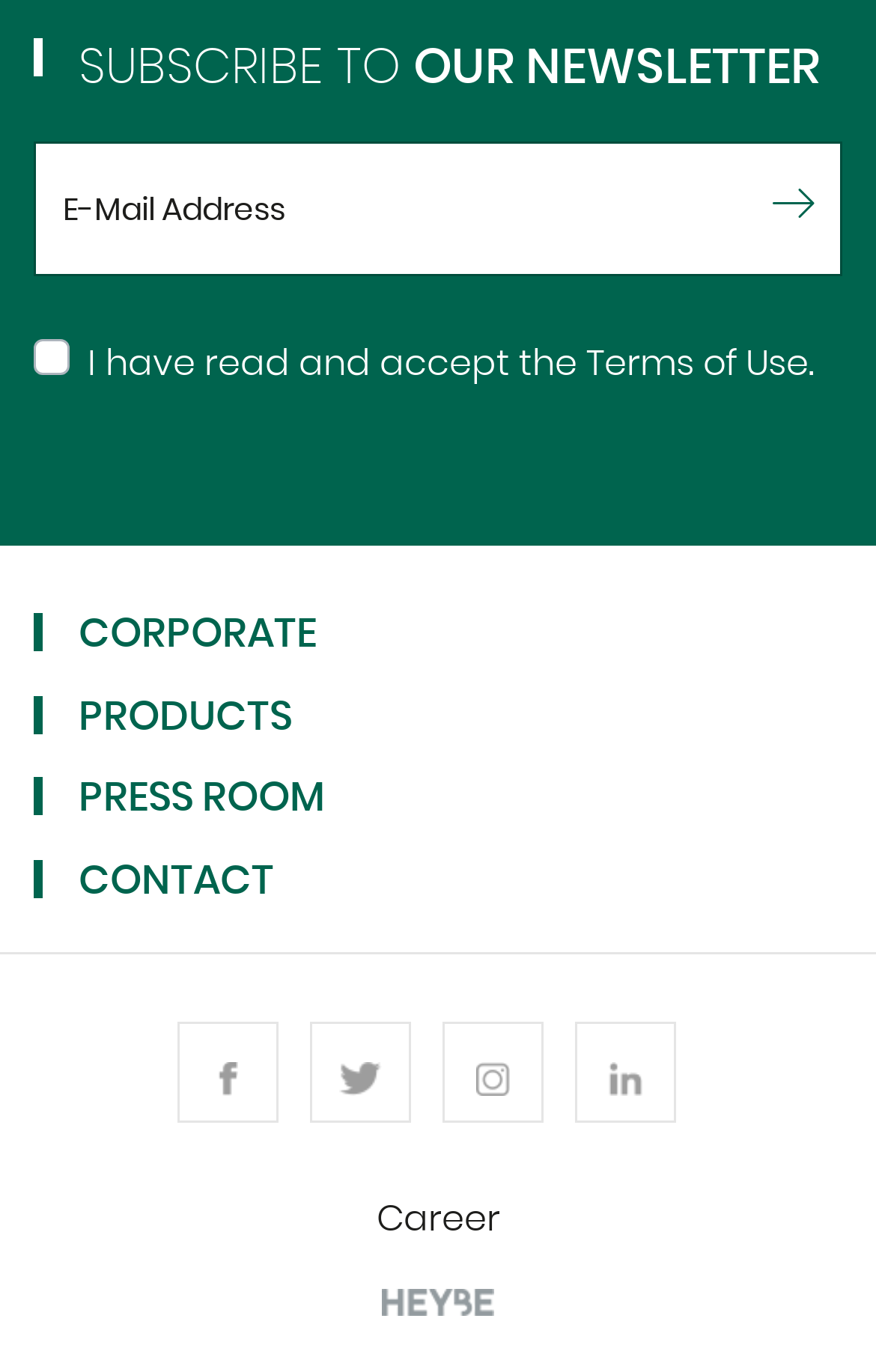What is the purpose of the textbox?
Answer the question in a detailed and comprehensive manner.

The textbox is labeled 'E-Mail Address' and is required to be filled in, suggesting that it is used to subscribe to a newsletter or receive updates.